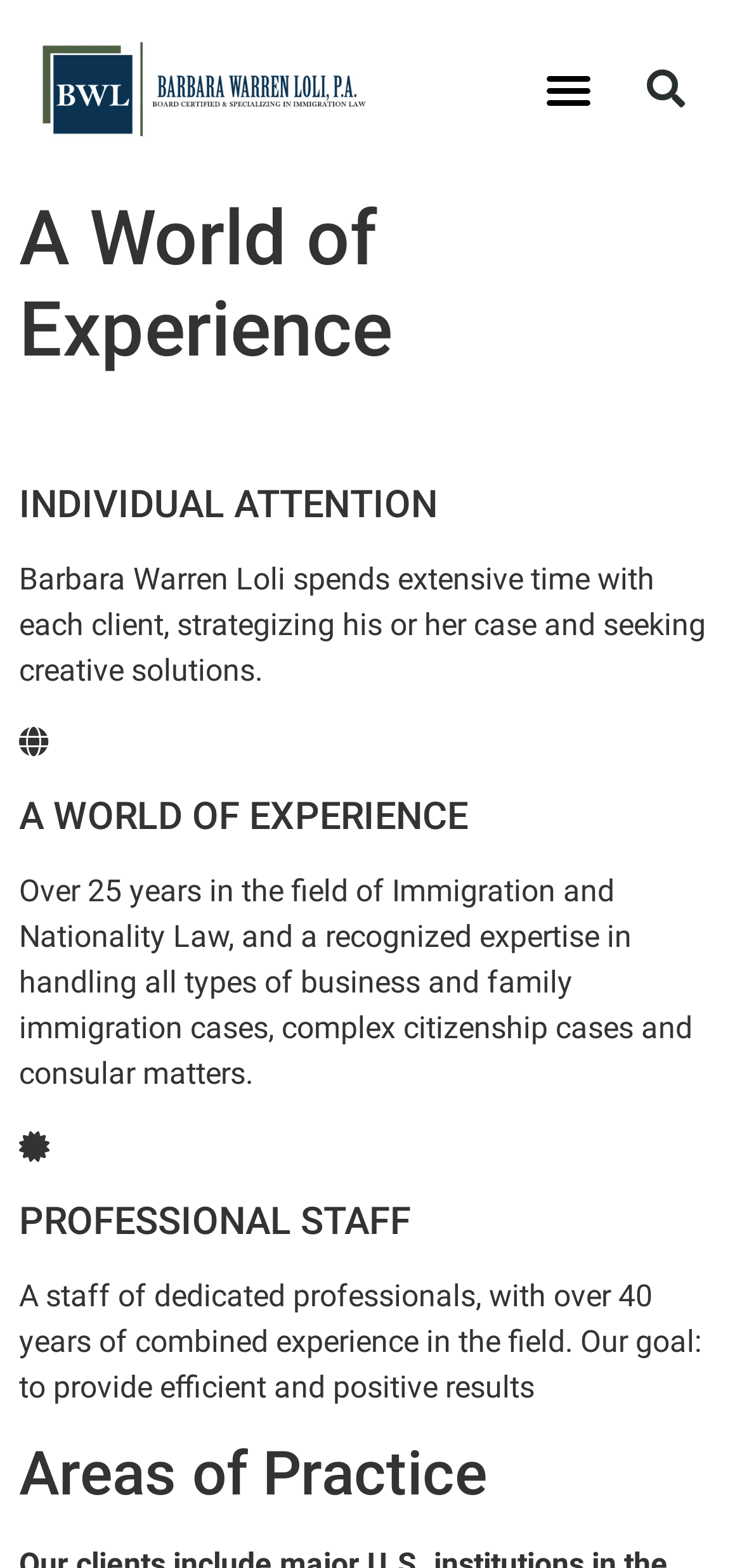Please identify the webpage's heading and generate its text content.

A World of Experience